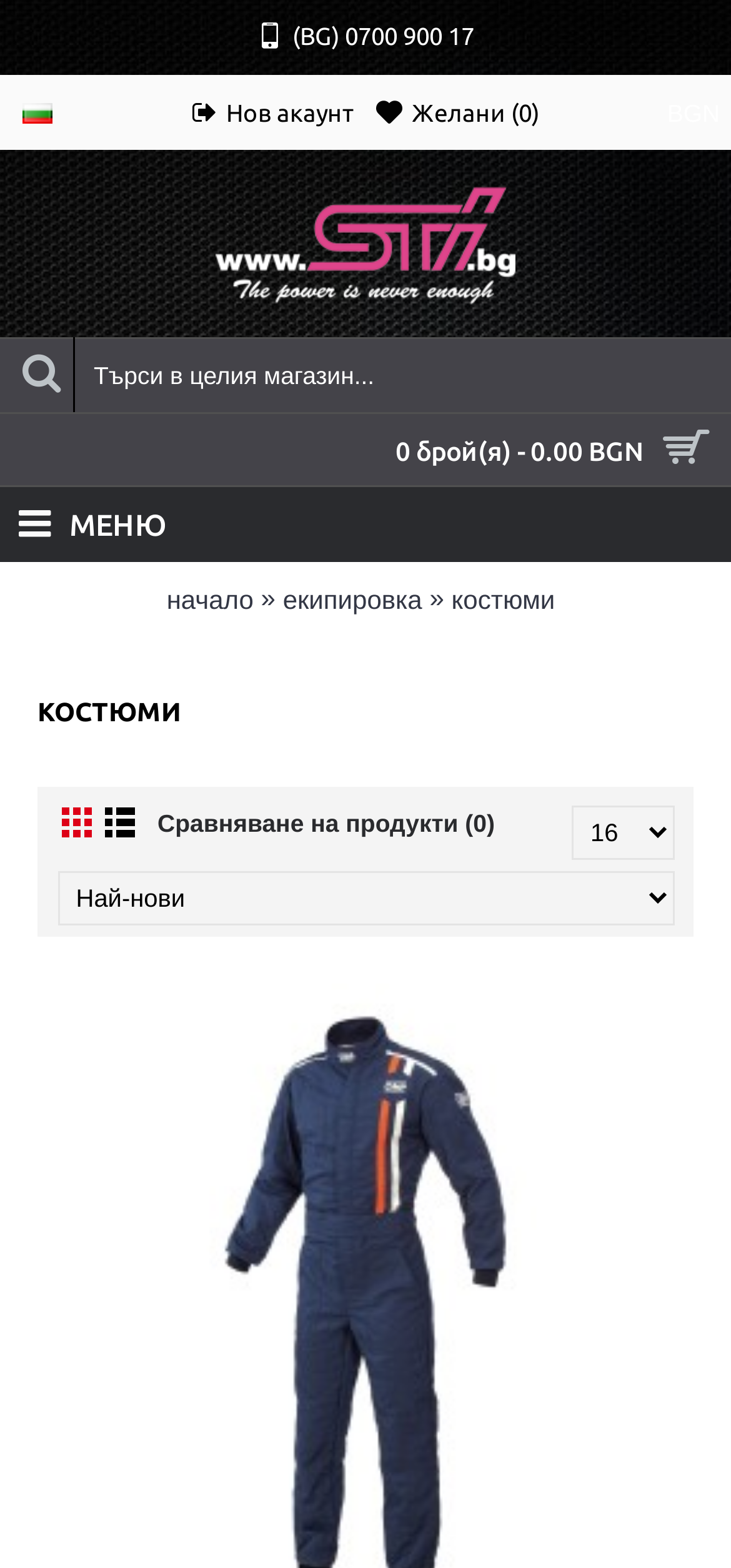Please specify the bounding box coordinates for the clickable region that will help you carry out the instruction: "sort by".

[0.782, 0.514, 0.923, 0.548]